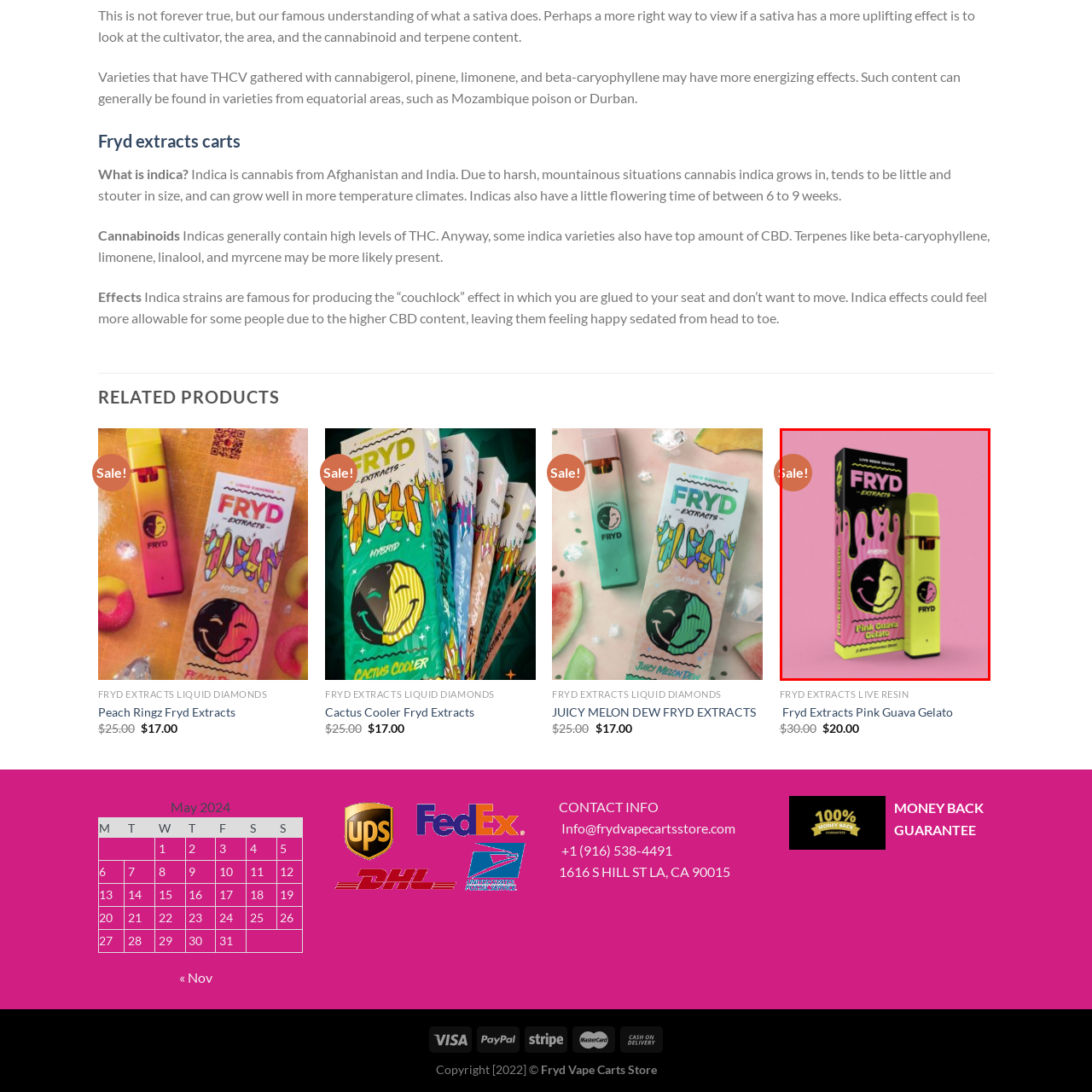Analyze the content inside the red-marked area, What is the name of the product? Answer using only one word or a concise phrase.

Pink Guava Gelato